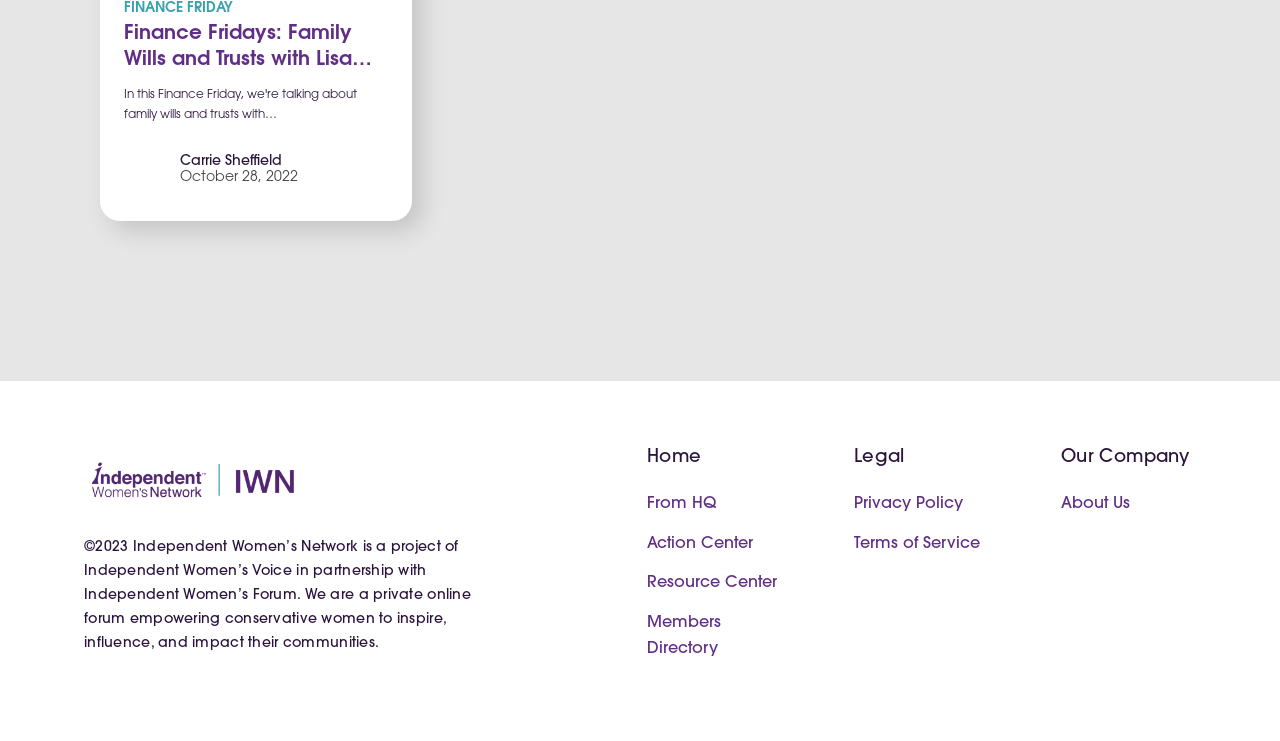Given the element description, predict the bounding box coordinates in the format (top-left x, top-left y, bottom-right x, bottom-right y), using floating point numbers between 0 and 1: Terms of Service

[0.667, 0.723, 0.766, 0.745]